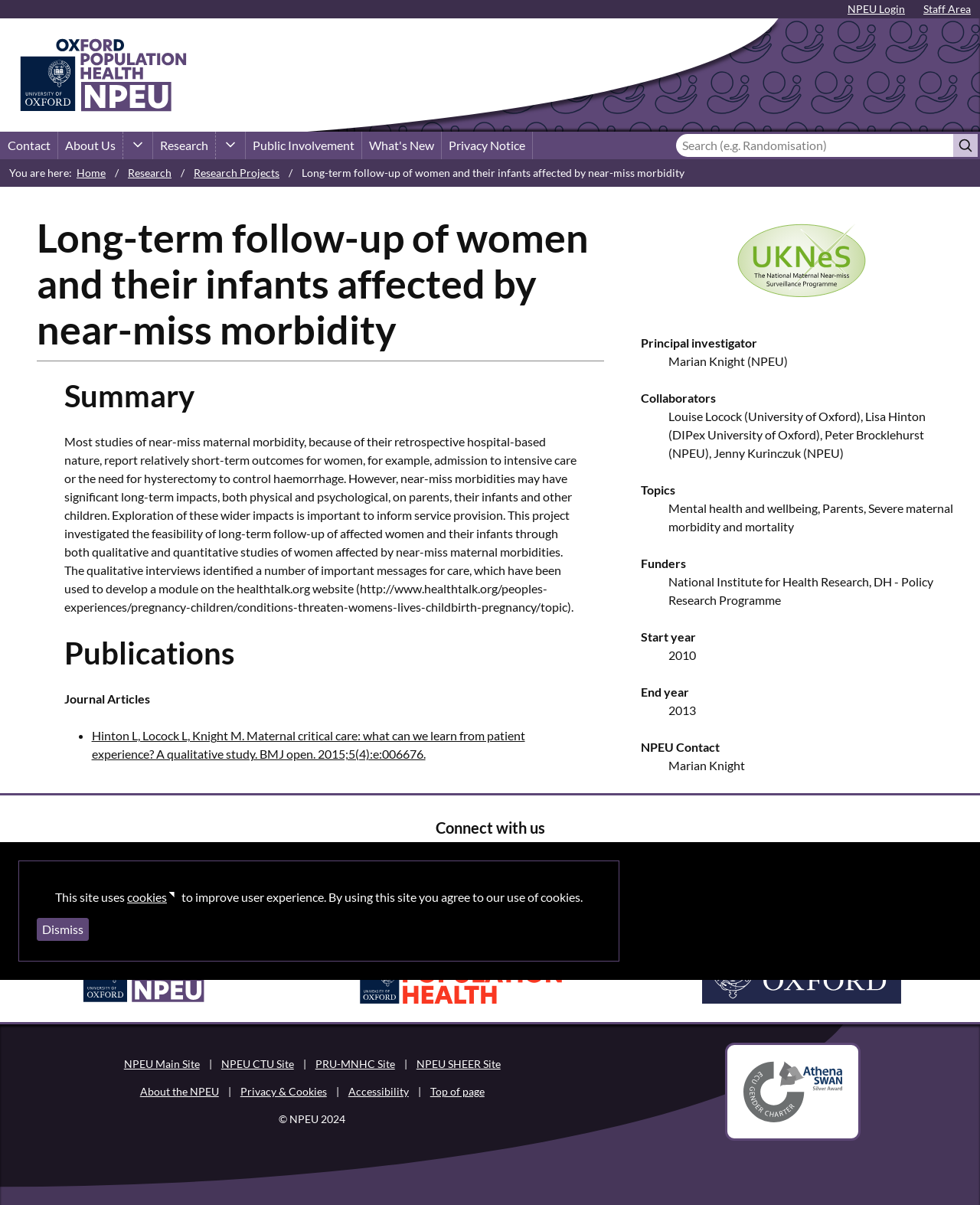What is the year the project started?
Using the image as a reference, answer the question in detail.

The year the project started can be found in the description list detail section, where it is written as '2010' under the term 'Start year'.